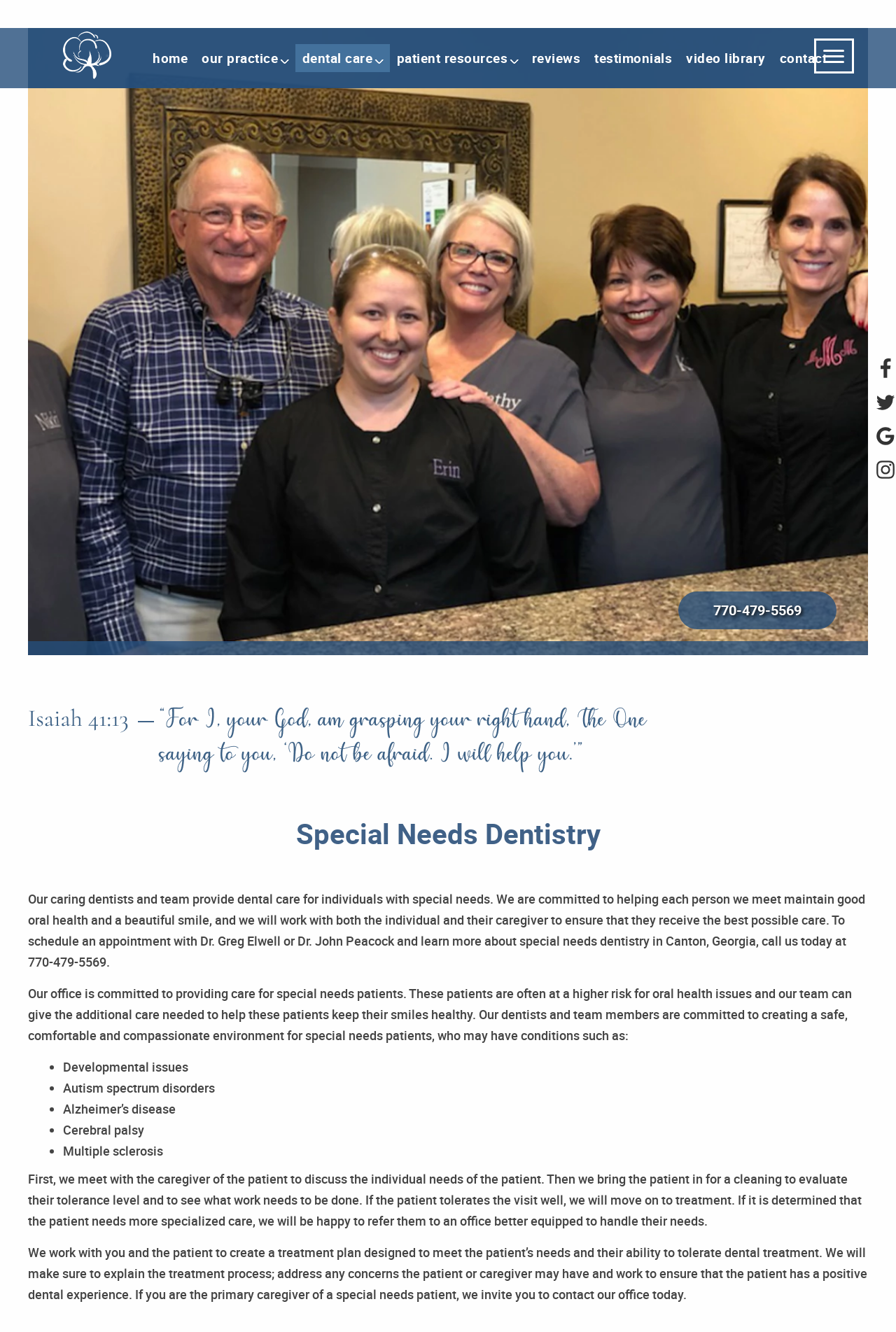Using the provided element description, identify the bounding box coordinates as (top-left x, top-left y, bottom-right x, bottom-right y). Ensure all values are between 0 and 1. Description: parent_node: Back aria-label="Toggle mobile menu"

[0.911, 0.03, 0.95, 0.053]